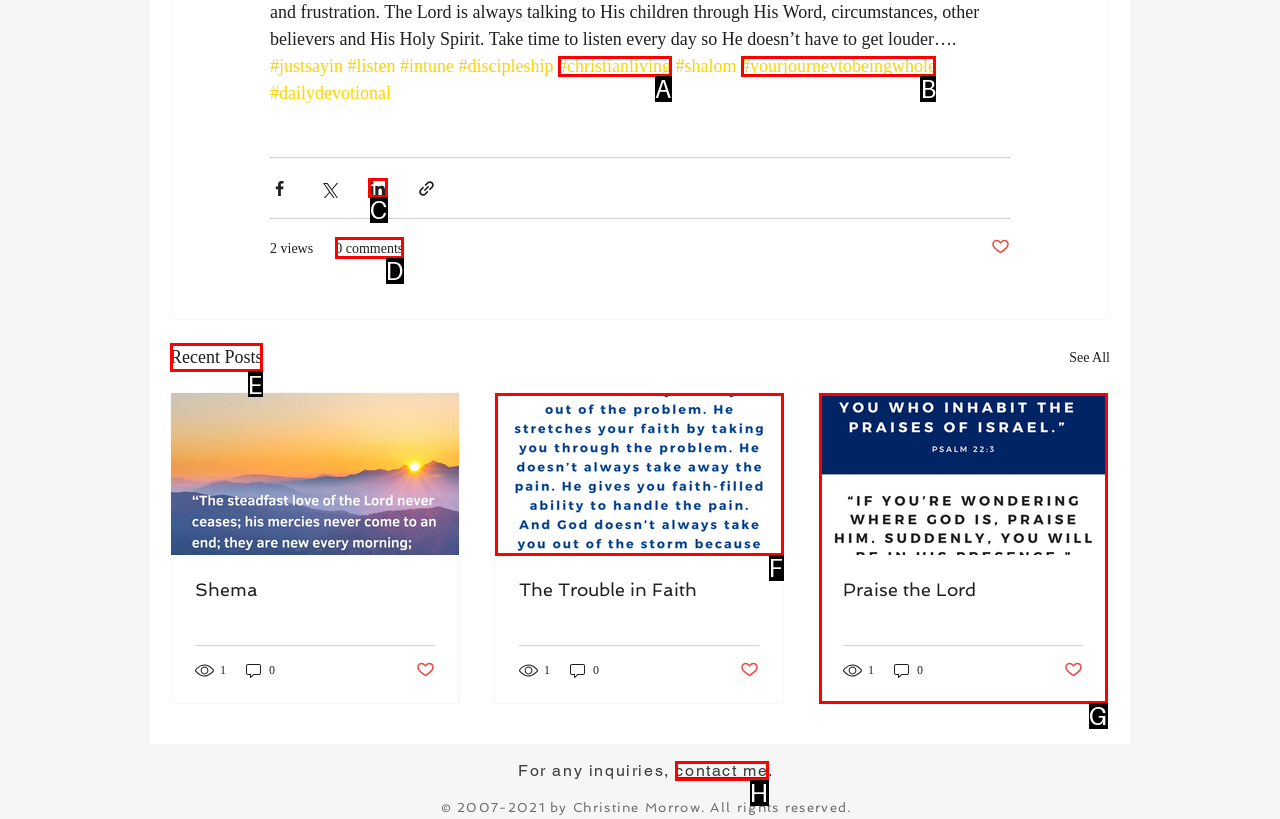Tell me the letter of the UI element I should click to accomplish the task: Read the 'Recent Posts' section based on the choices provided in the screenshot.

E